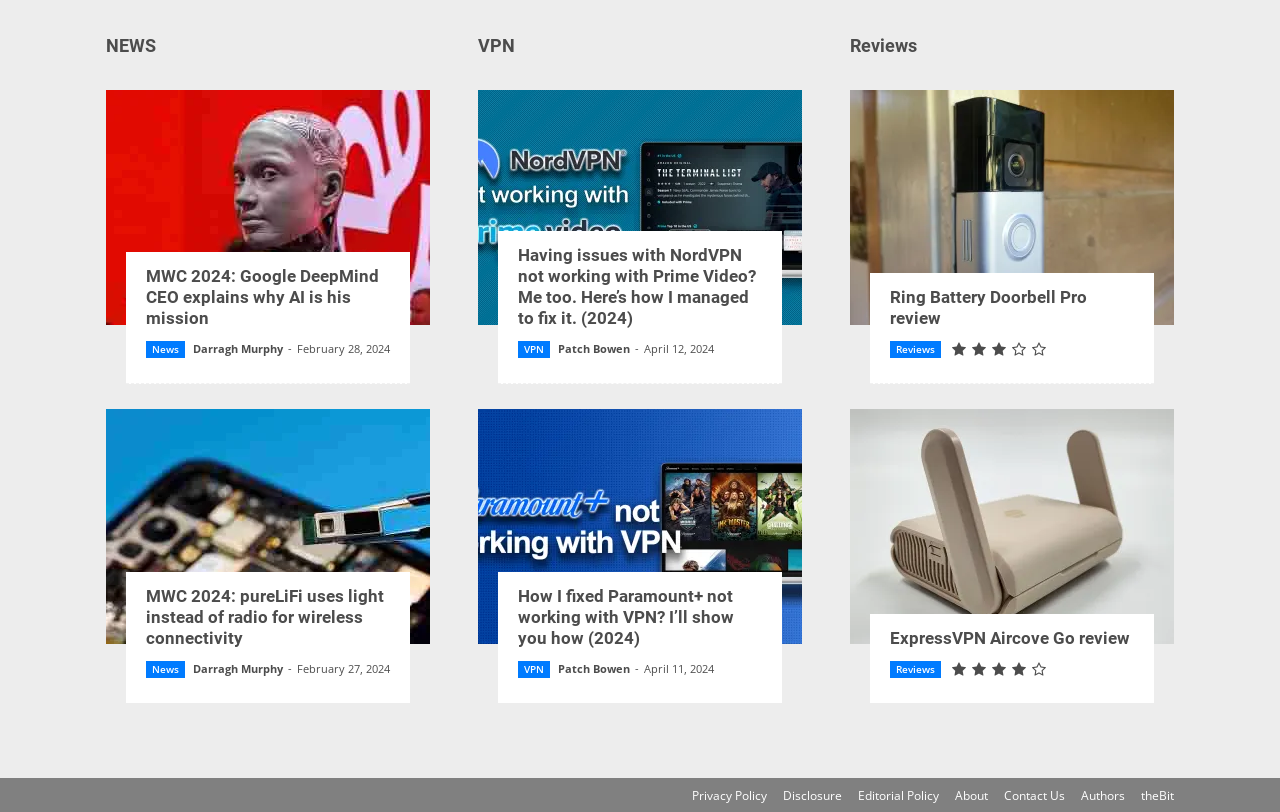Find the bounding box coordinates of the area that needs to be clicked in order to achieve the following instruction: "Read news about MWC 2024 AI bot". The coordinates should be specified as four float numbers between 0 and 1, i.e., [left, top, right, bottom].

[0.083, 0.145, 0.336, 0.435]